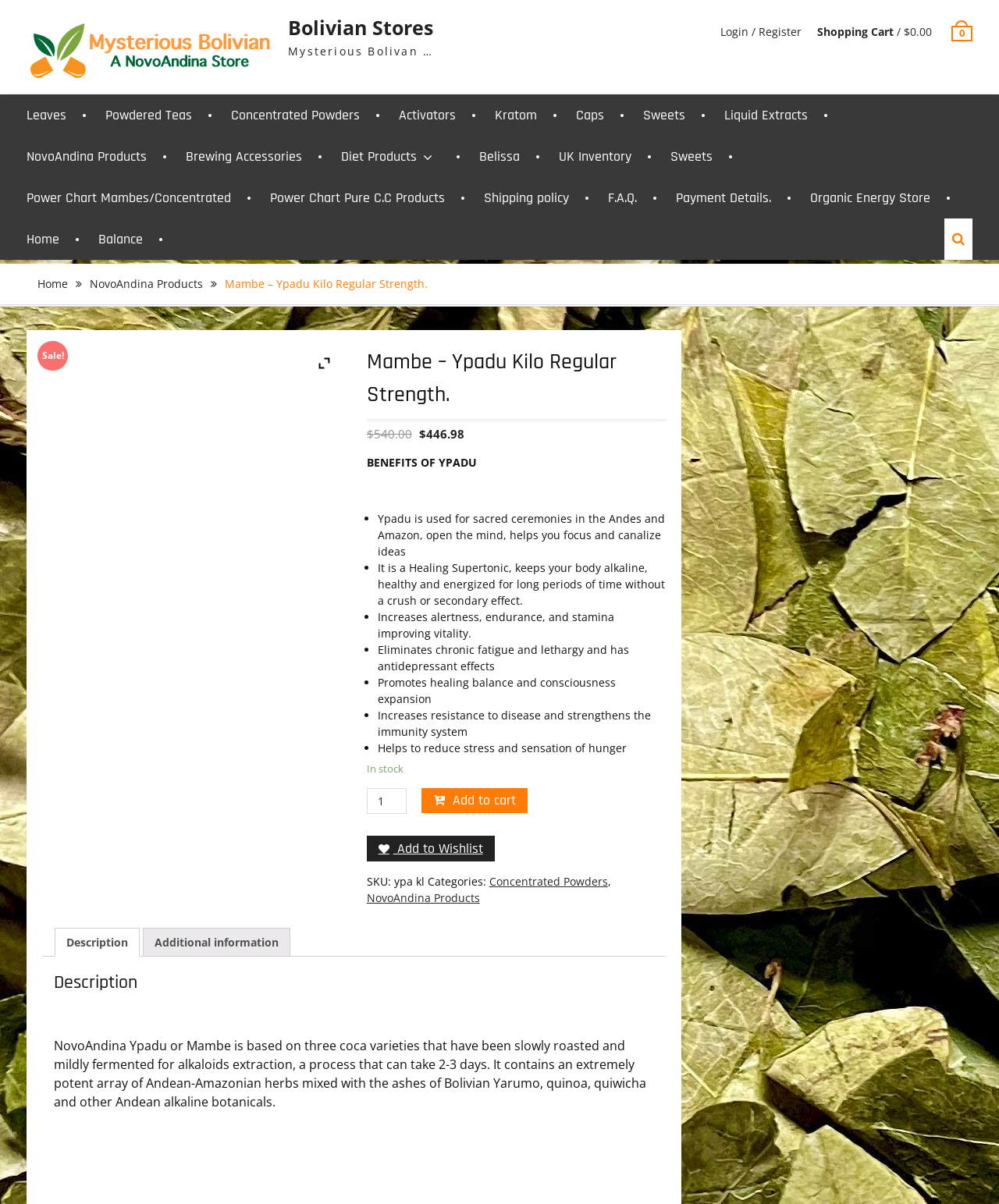Is the product in stock?
Please provide a comprehensive answer based on the details in the screenshot.

The product's availability can be found in the static text element on the webpage, which says 'In stock'. This element is located below the product description and indicates that the product is available for purchase.